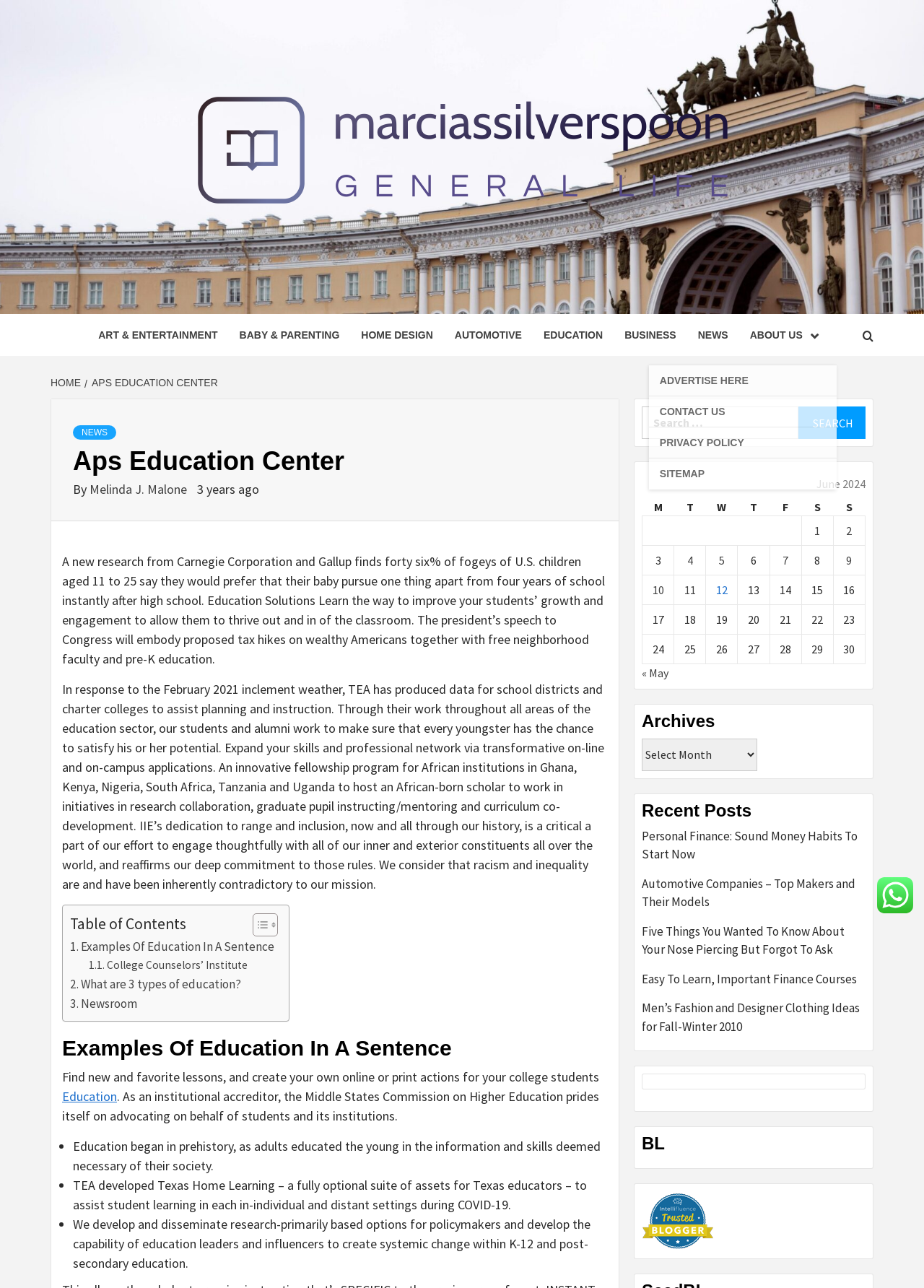Using the provided element description, identify the bounding box coordinates as (top-left x, top-left y, bottom-right x, bottom-right y). Ensure all values are between 0 and 1. Description: parent_node: Search for: value="Search"

[0.864, 0.316, 0.937, 0.341]